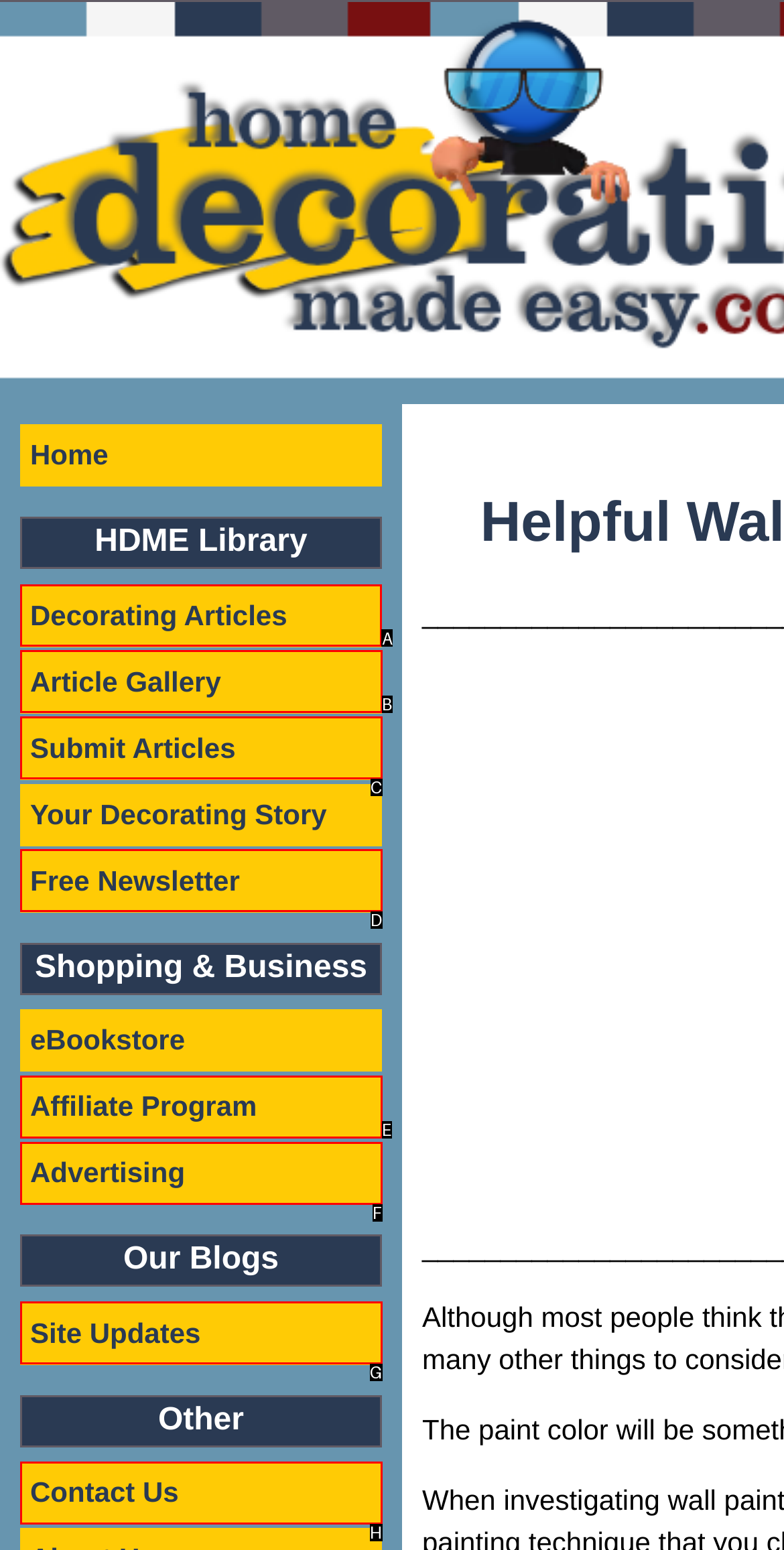Identify the correct choice to execute this task: read decorating articles
Respond with the letter corresponding to the right option from the available choices.

A